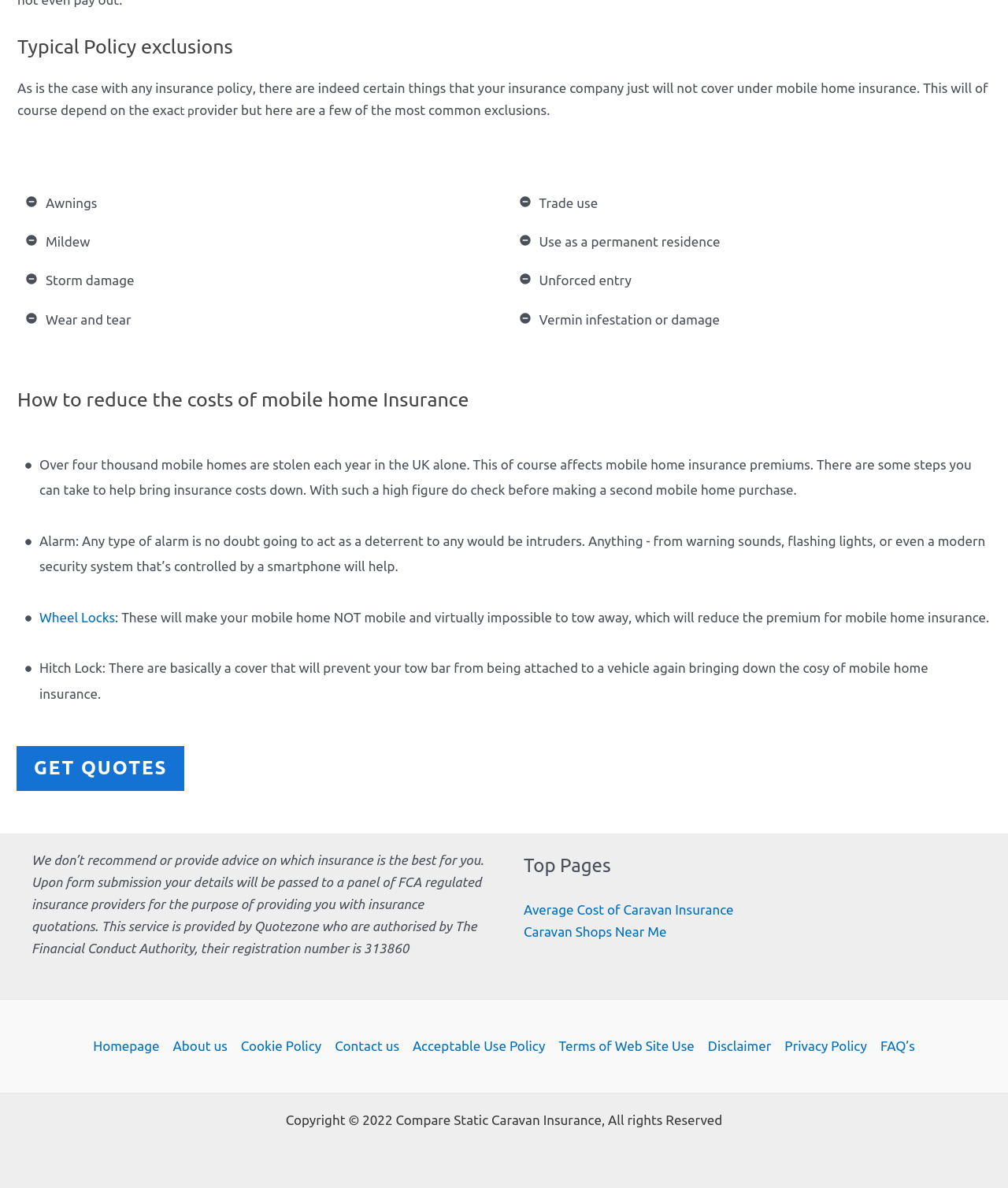Based on what you see in the screenshot, provide a thorough answer to this question: What is the registration number of Quotezone?

According to the webpage, Quotezone is authorised by The Financial Conduct Authority, and their registration number is 313860.